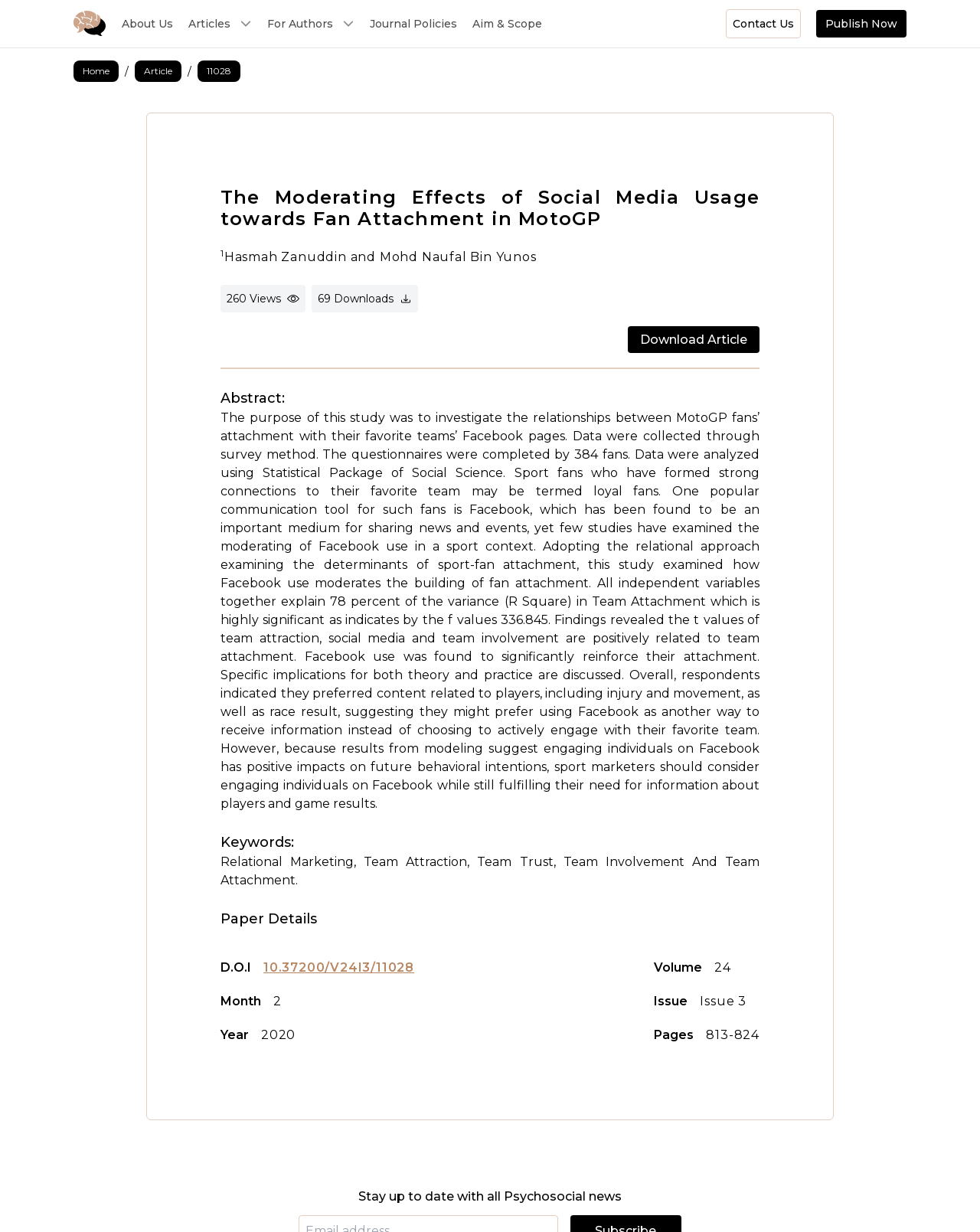Provide a brief response in the form of a single word or phrase:
How many views does the article have?

260